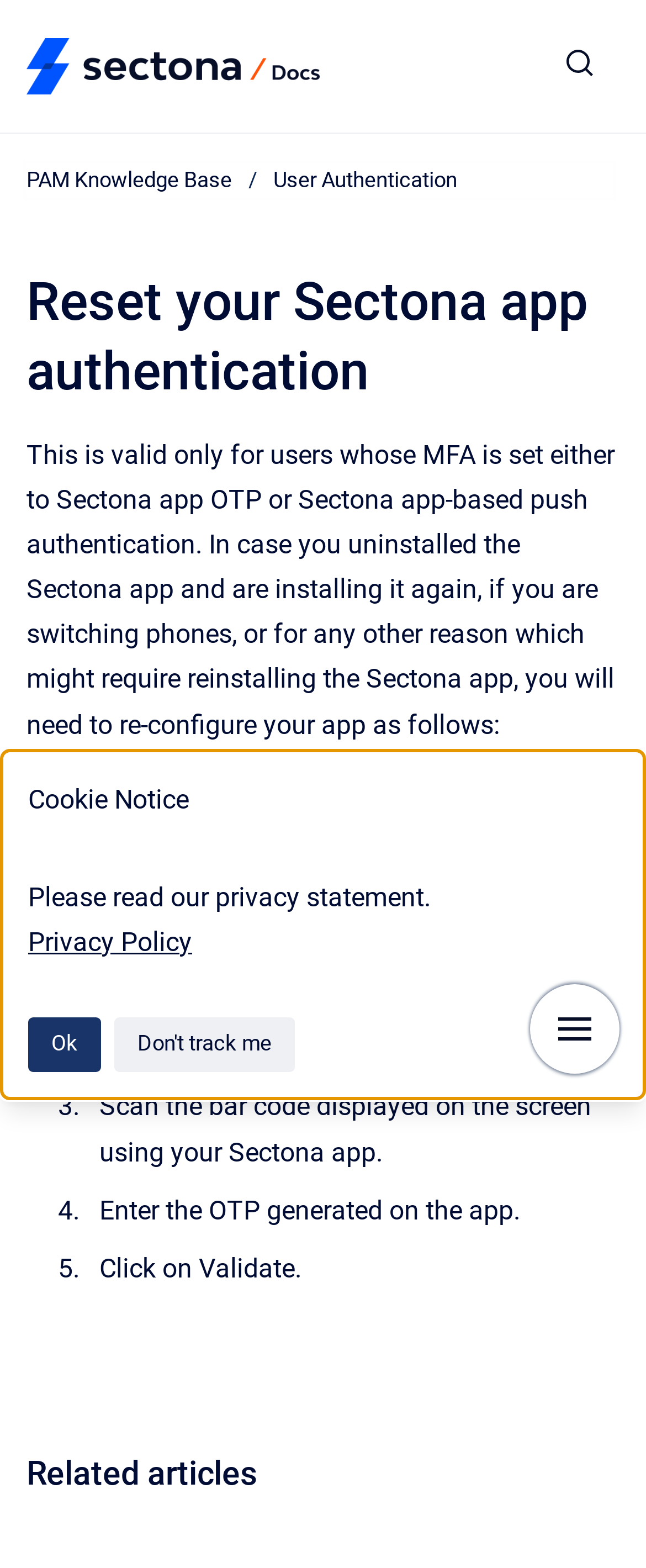What is the section below the procedure about?
Based on the image, give a concise answer in the form of a single word or short phrase.

Related articles